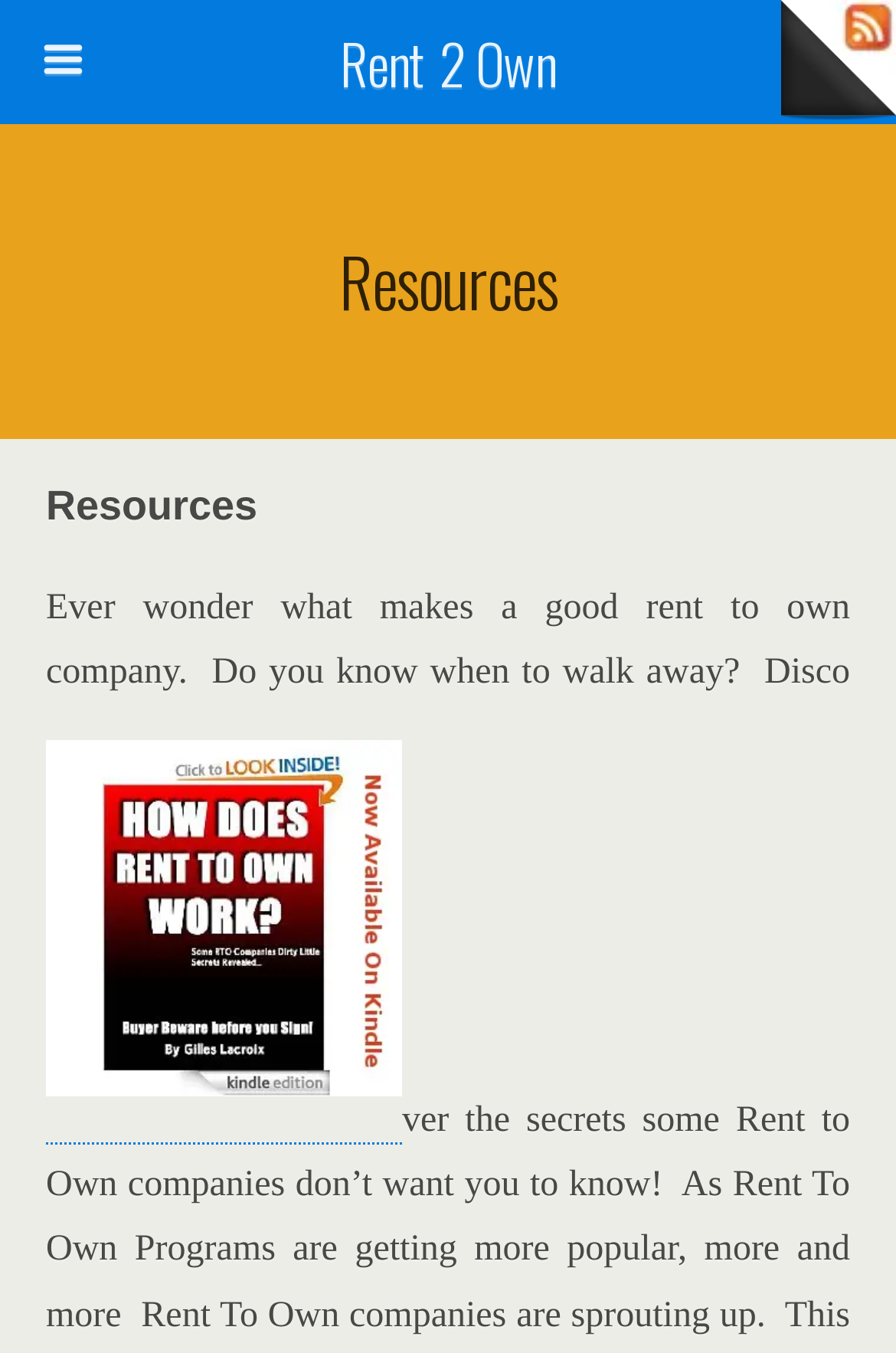What is the topic of the static text on the webpage?
Could you answer the question with a detailed and thorough explanation?

The static text on the webpage starts with 'Ever wonder what makes a good rent to own company...' which indicates that the topic of the static text is related to rent to own companies.